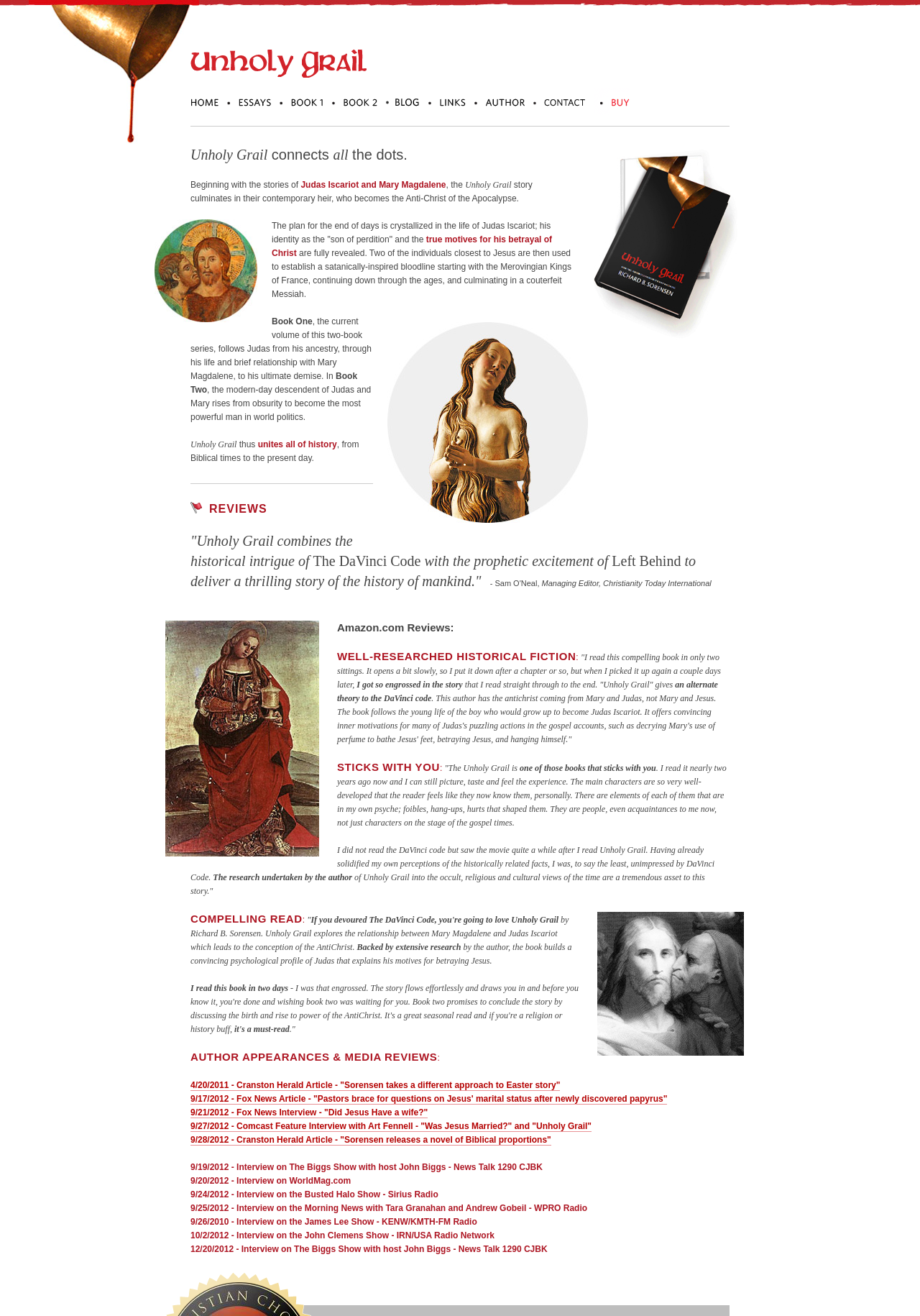Identify the bounding box coordinates of the section to be clicked to complete the task described by the following instruction: "Click the 'Buy' link". The coordinates should be four float numbers between 0 and 1, formatted as [left, top, right, bottom].

[0.646, 0.067, 0.685, 0.092]